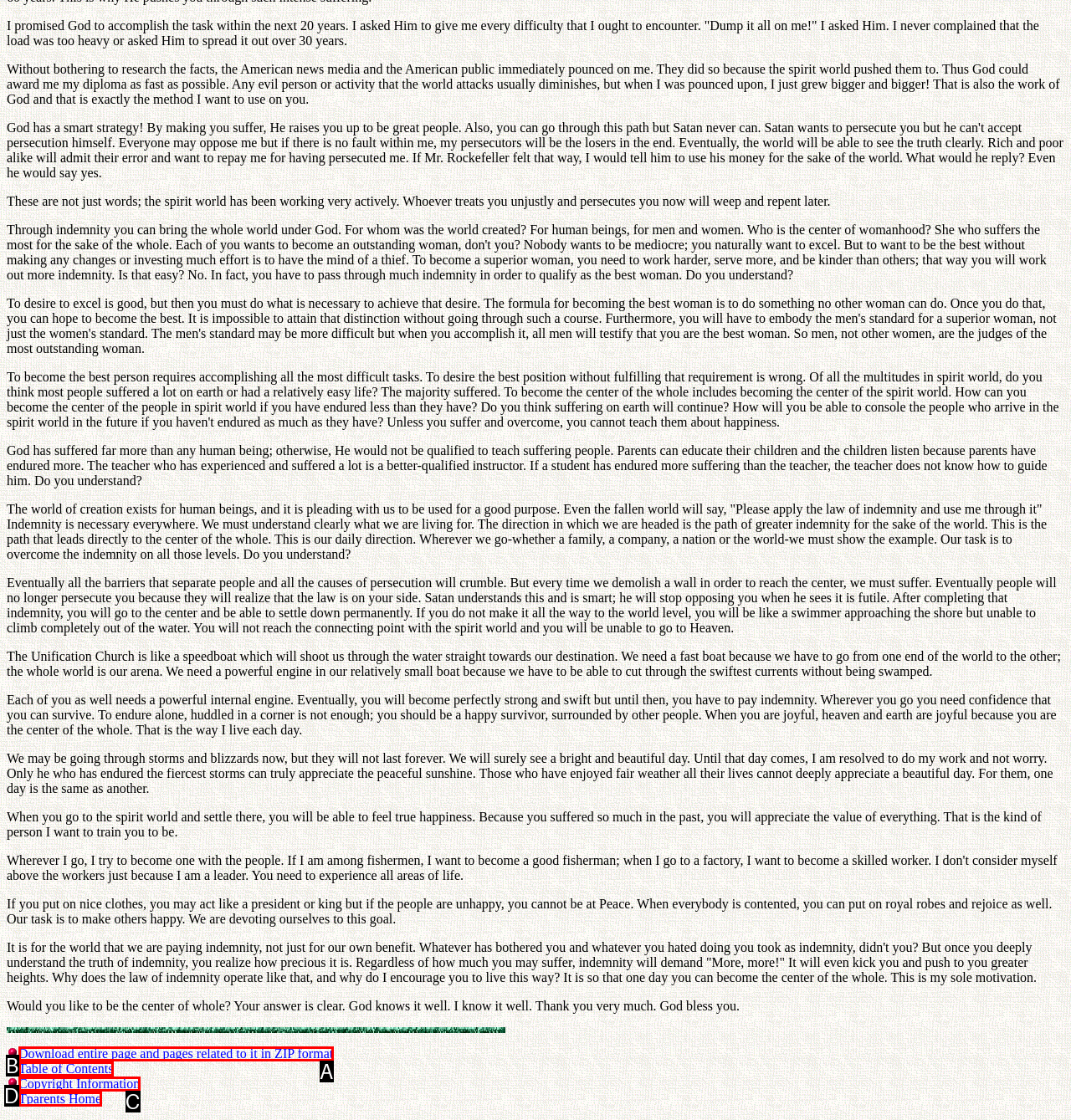Determine which option matches the element description: Copyright Information
Answer using the letter of the correct option.

C